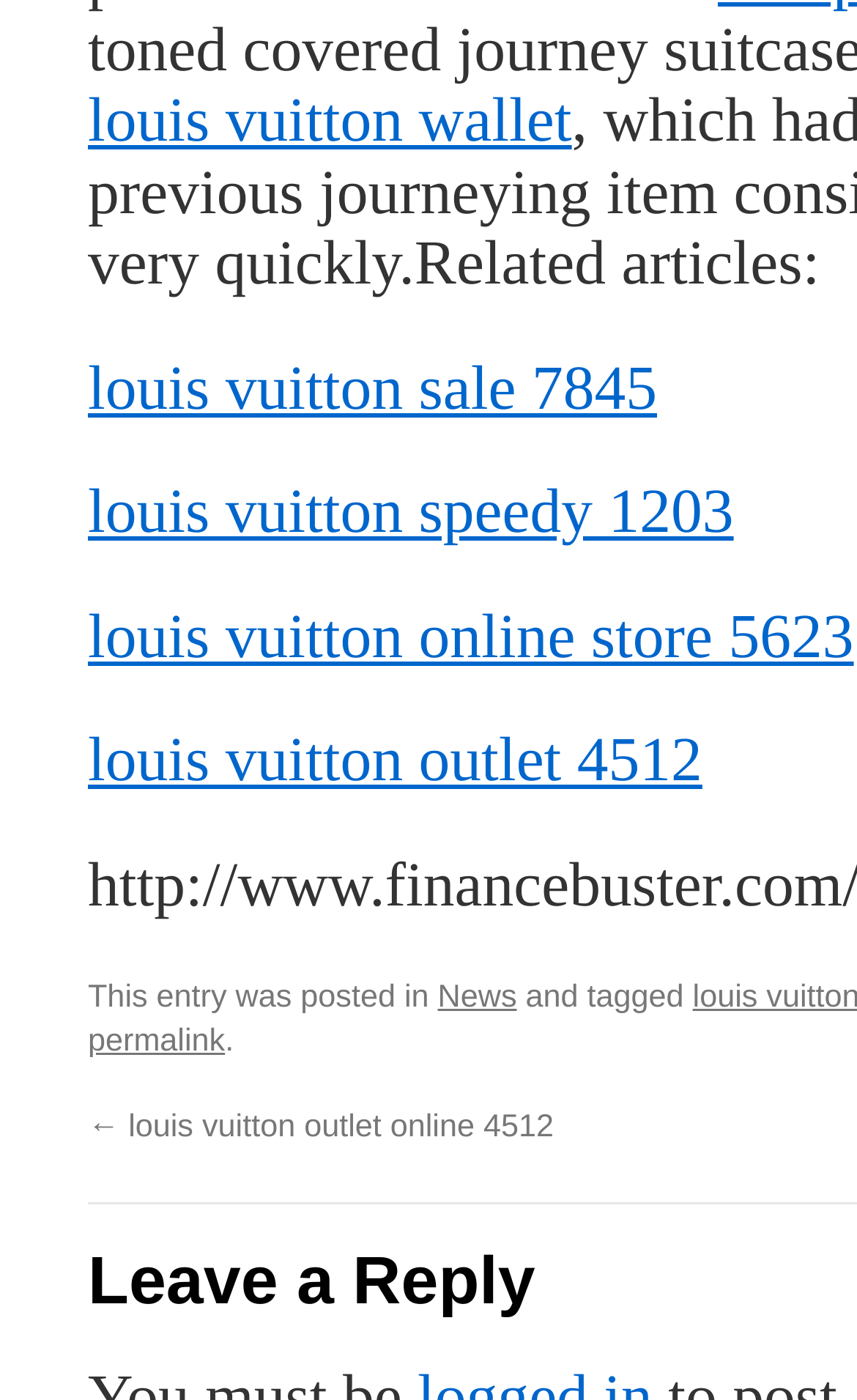Can you provide the bounding box coordinates for the element that should be clicked to implement the instruction: "go back to louis vuitton outlet online"?

[0.103, 0.792, 0.646, 0.817]